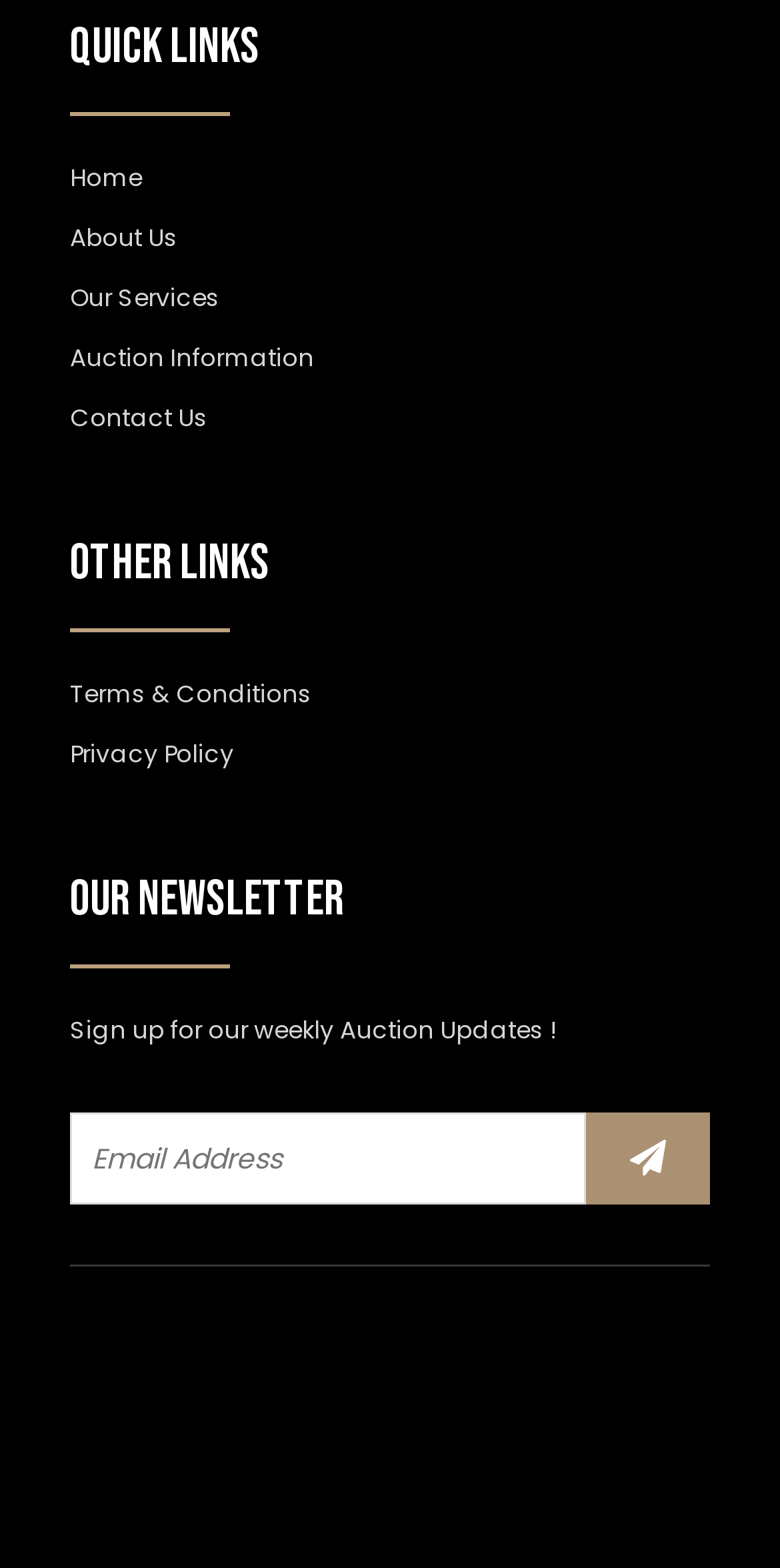Locate and provide the bounding box coordinates for the HTML element that matches this description: "name="ne" placeholder="Email Address"".

[0.09, 0.71, 0.751, 0.768]